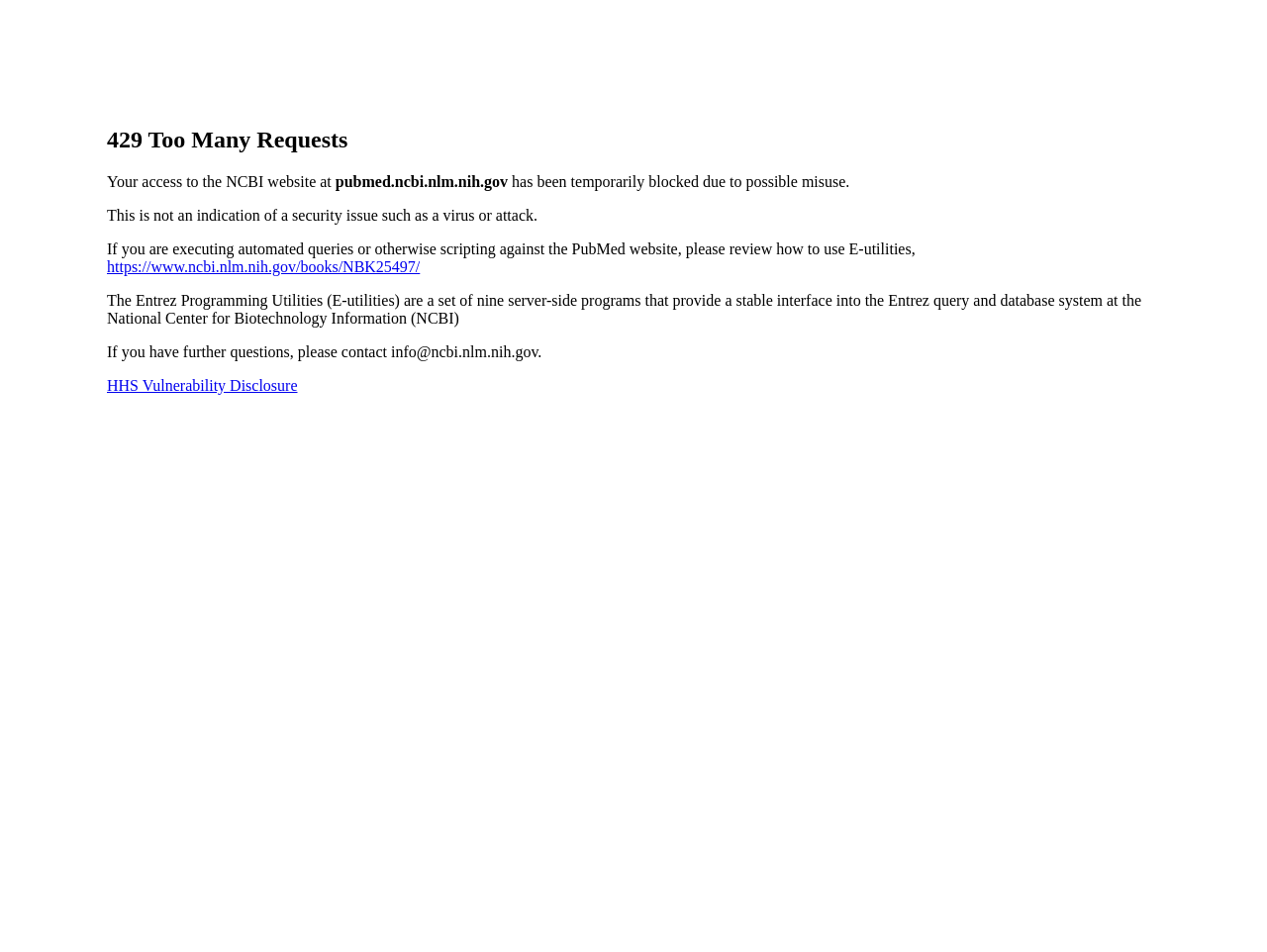Using the provided element description: "HHS Vulnerability Disclosure", determine the bounding box coordinates of the corresponding UI element in the screenshot.

[0.084, 0.396, 0.235, 0.414]